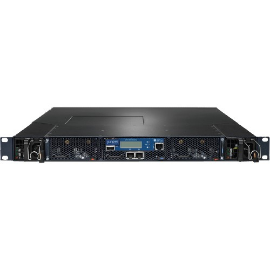Respond to the question below with a single word or phrase:
What is the target audience for the QFX3500-MB-RJ45-AFO?

Businesses